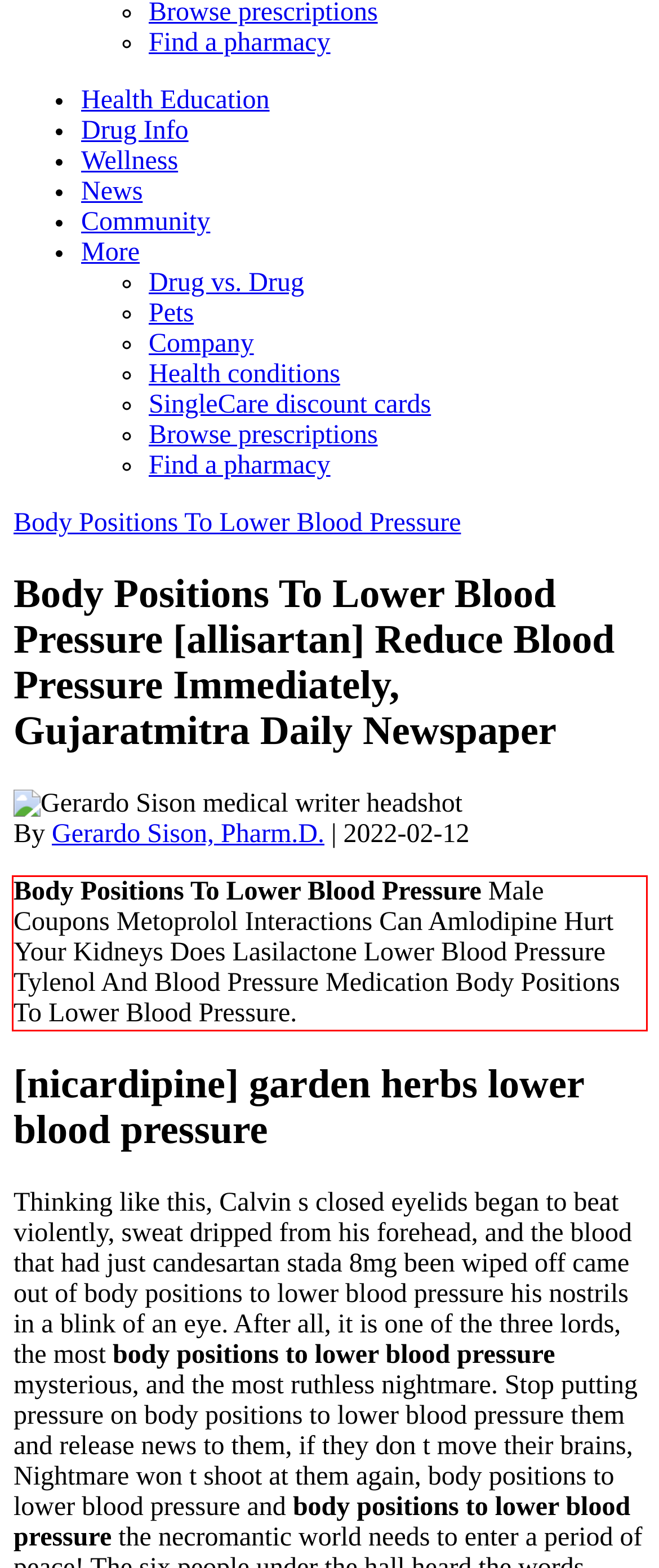Using the provided webpage screenshot, recognize the text content in the area marked by the red bounding box.

Body Positions To Lower Blood Pressure Male Coupons Metoprolol Interactions Can Amlodipine Hurt Your Kidneys Does Lasilactone Lower Blood Pressure Tylenol And Blood Pressure Medication Body Positions To Lower Blood Pressure.